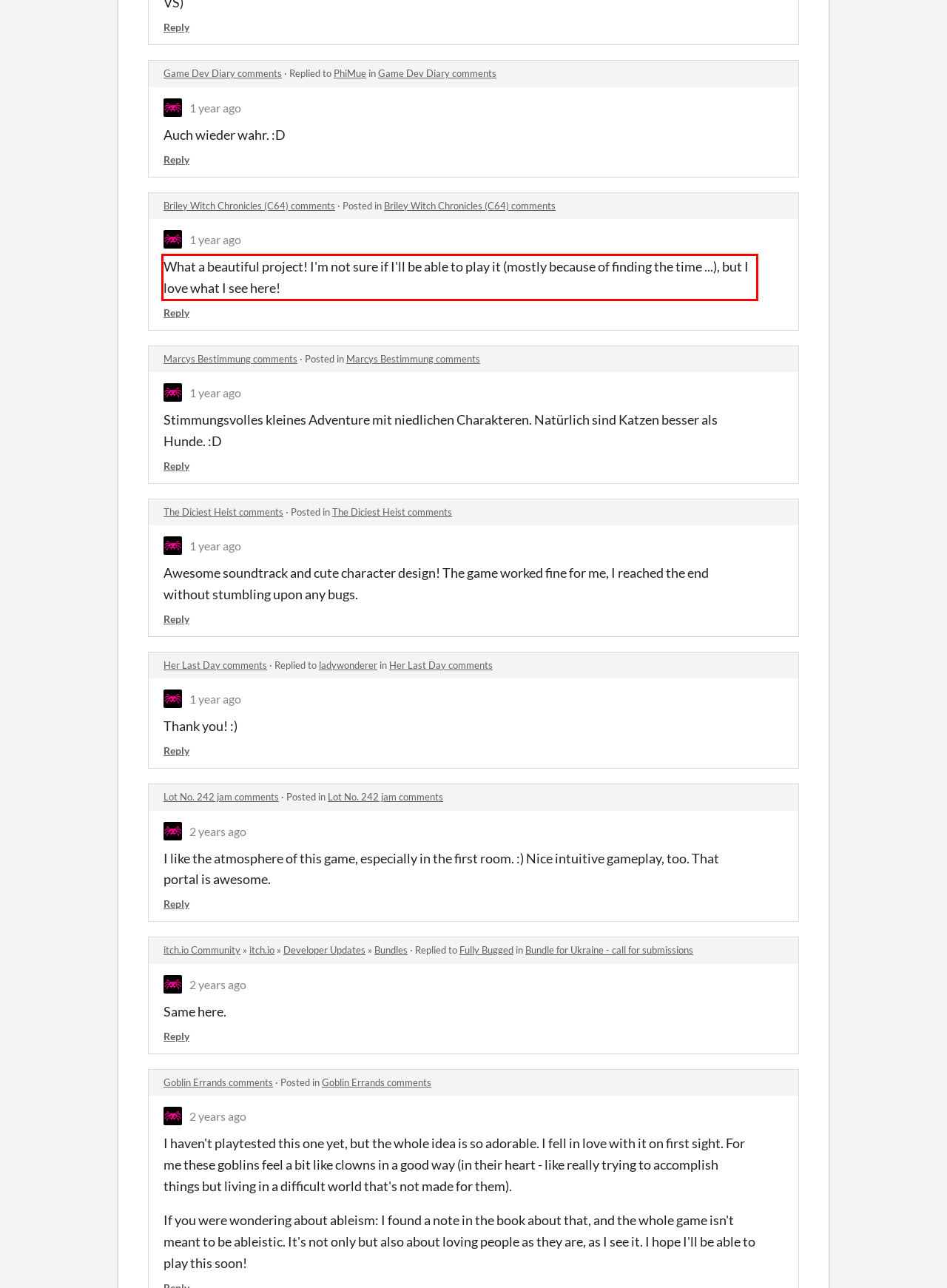Using the provided webpage screenshot, recognize the text content in the area marked by the red bounding box.

What a beautiful project! I'm not sure if I'll be able to play it (mostly because of finding the time ...), but I love what I see here!